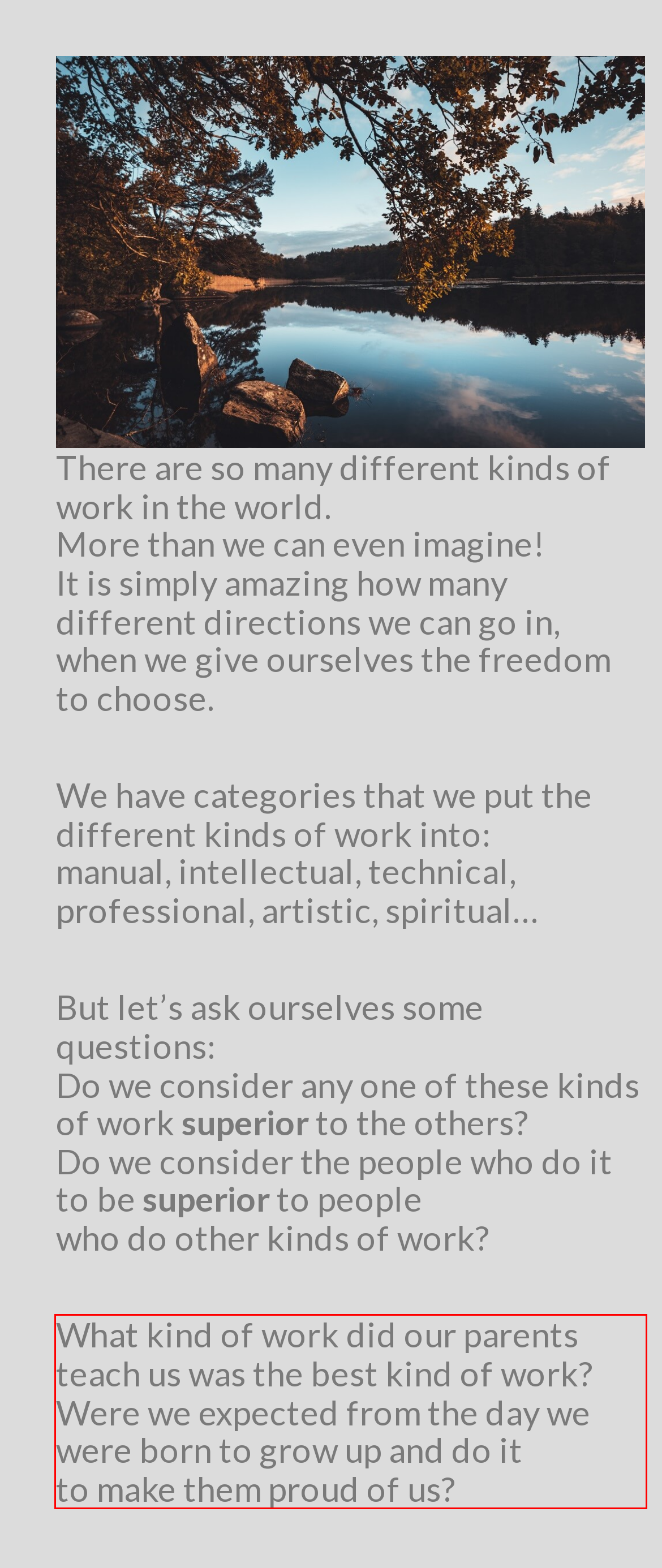Please recognize and transcribe the text located inside the red bounding box in the webpage image.

What kind of work did our parents teach us was the best kind of work? Were we expected from the day we were born to grow up and do it to make them proud of us?